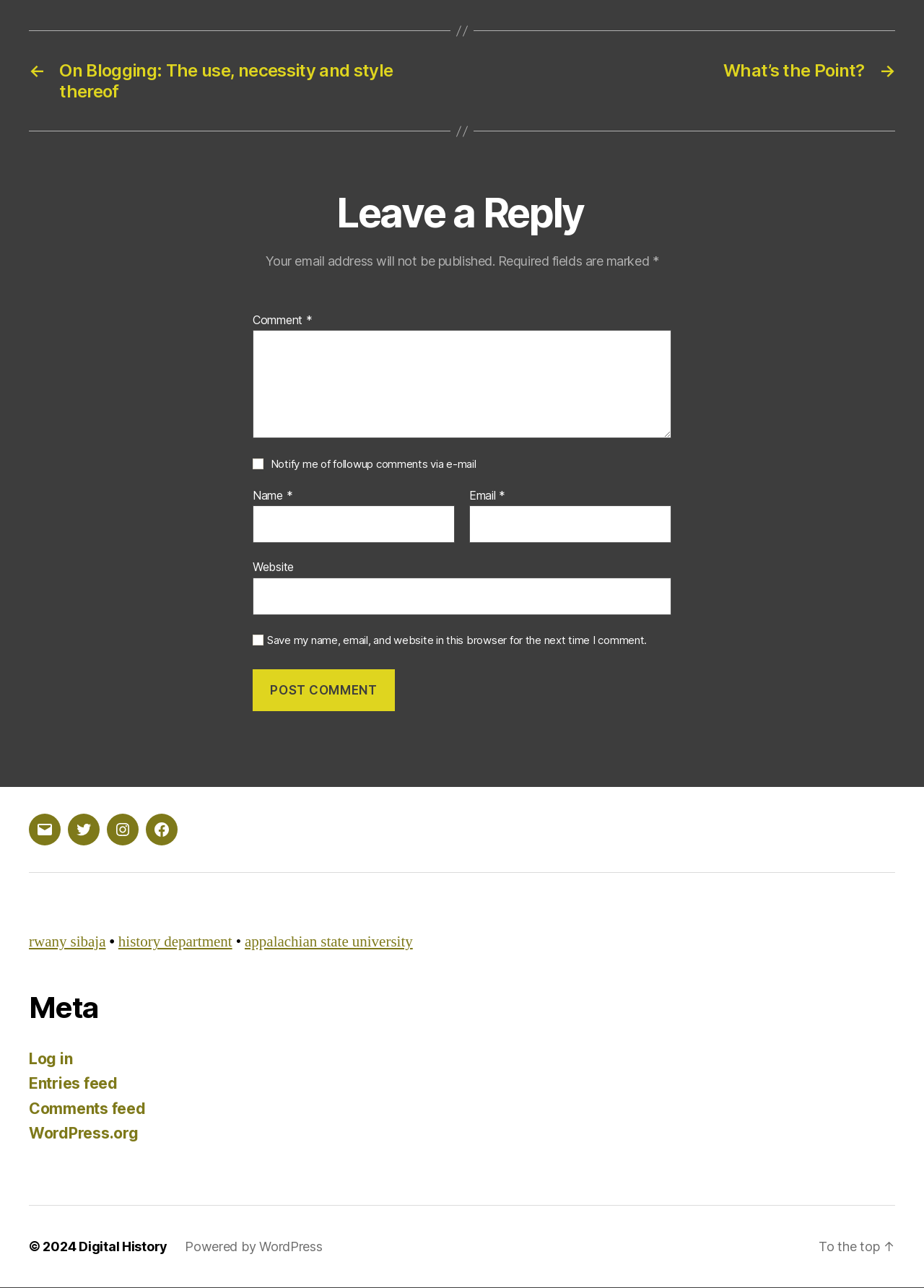What is the purpose of the 'Name' input field?
Please provide a comprehensive answer based on the contents of the image.

The 'Name' input field is located next to the 'Email' and 'Website' input fields, suggesting that it is used to collect the commenter's name, which is a required field for submitting a comment.